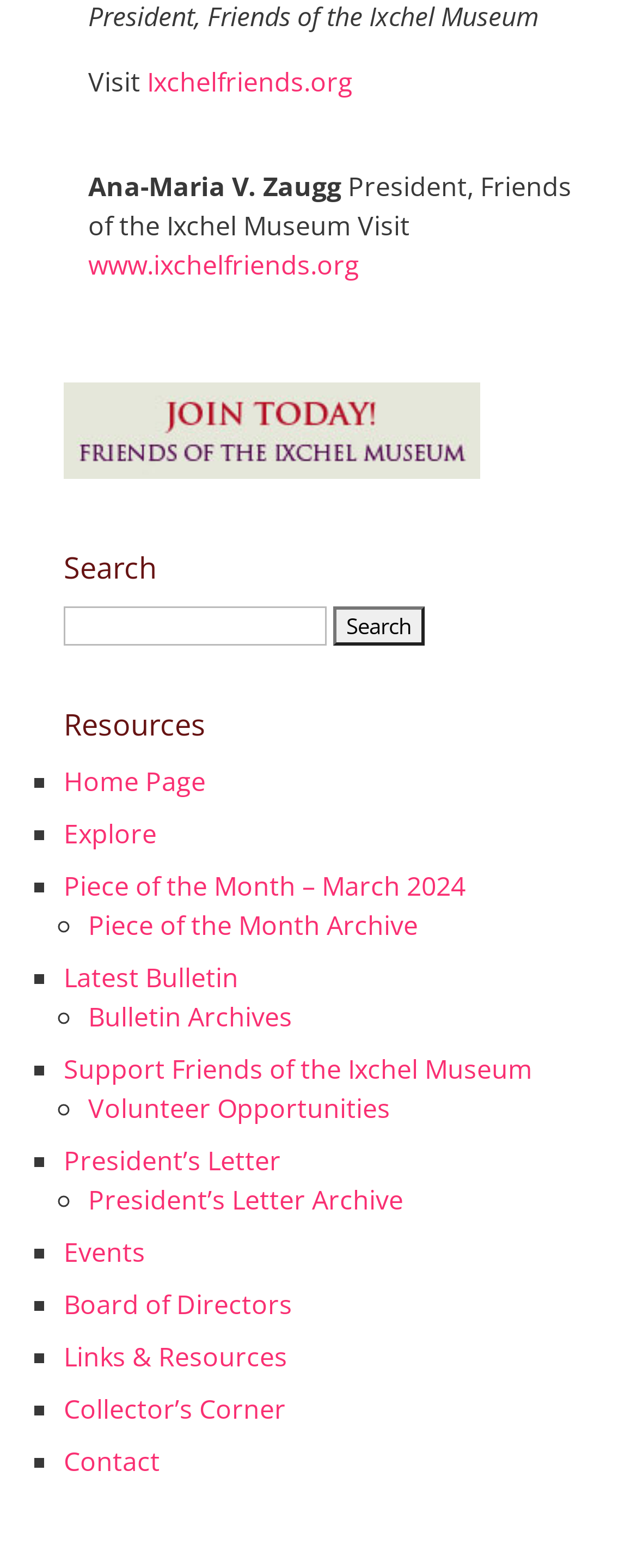Identify the bounding box coordinates of the region I need to click to complete this instruction: "Go to Home Page".

[0.1, 0.487, 0.323, 0.51]